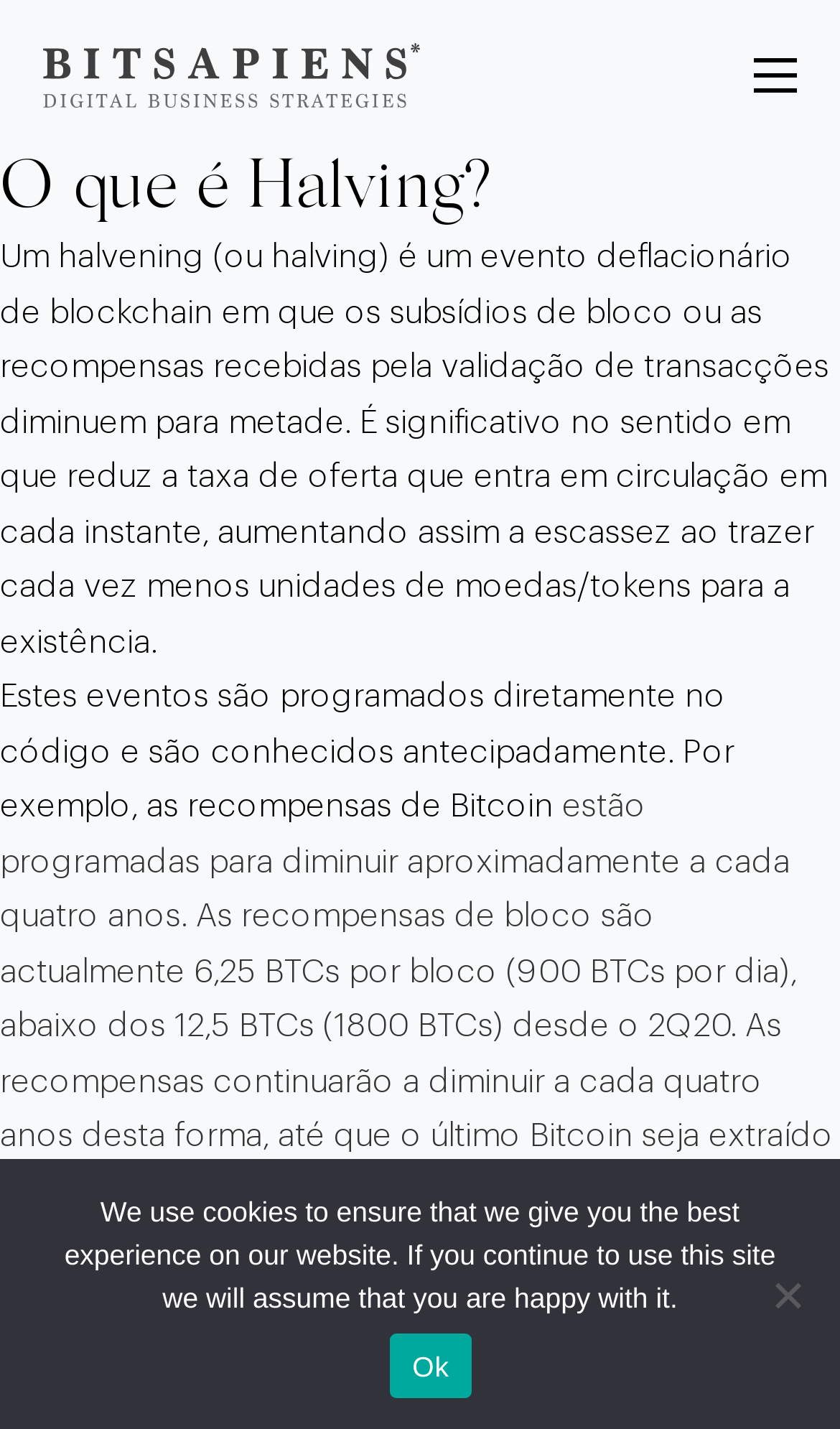How often do the block rewards of Bitcoin decrease? Please answer the question using a single word or phrase based on the image.

Every 4 years